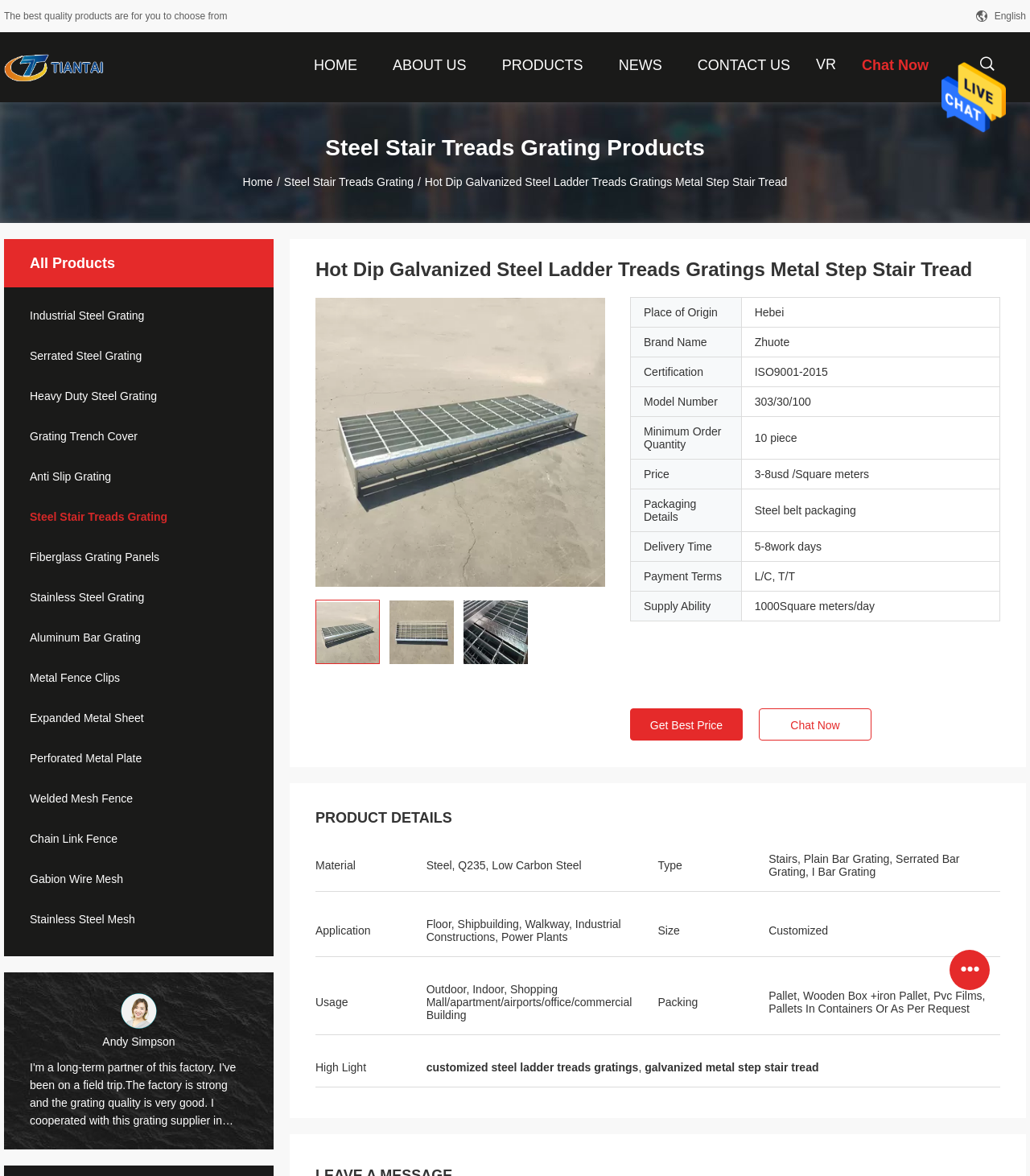Determine the bounding box coordinates for the area you should click to complete the following instruction: "View the 'Hot Dip Galvanized Steel Ladder Treads Gratings Metal Step Stair Tread' product details".

[0.306, 0.217, 0.971, 0.242]